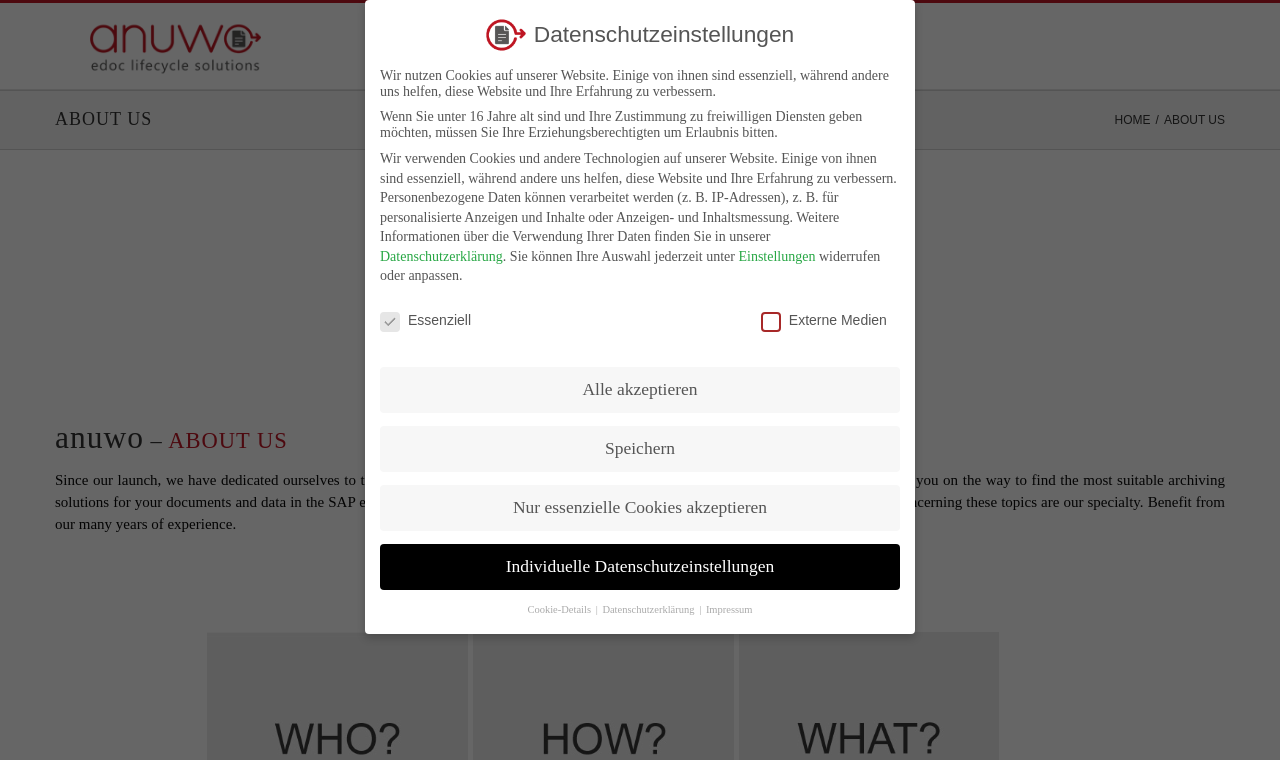Please determine the bounding box coordinates for the UI element described here. Use the format (top-left x, top-left y, bottom-right x, bottom-right y) with values bounded between 0 and 1: alt="anuwo- edoc lifecycle solutions Logo"

[0.062, 0.017, 0.213, 0.103]